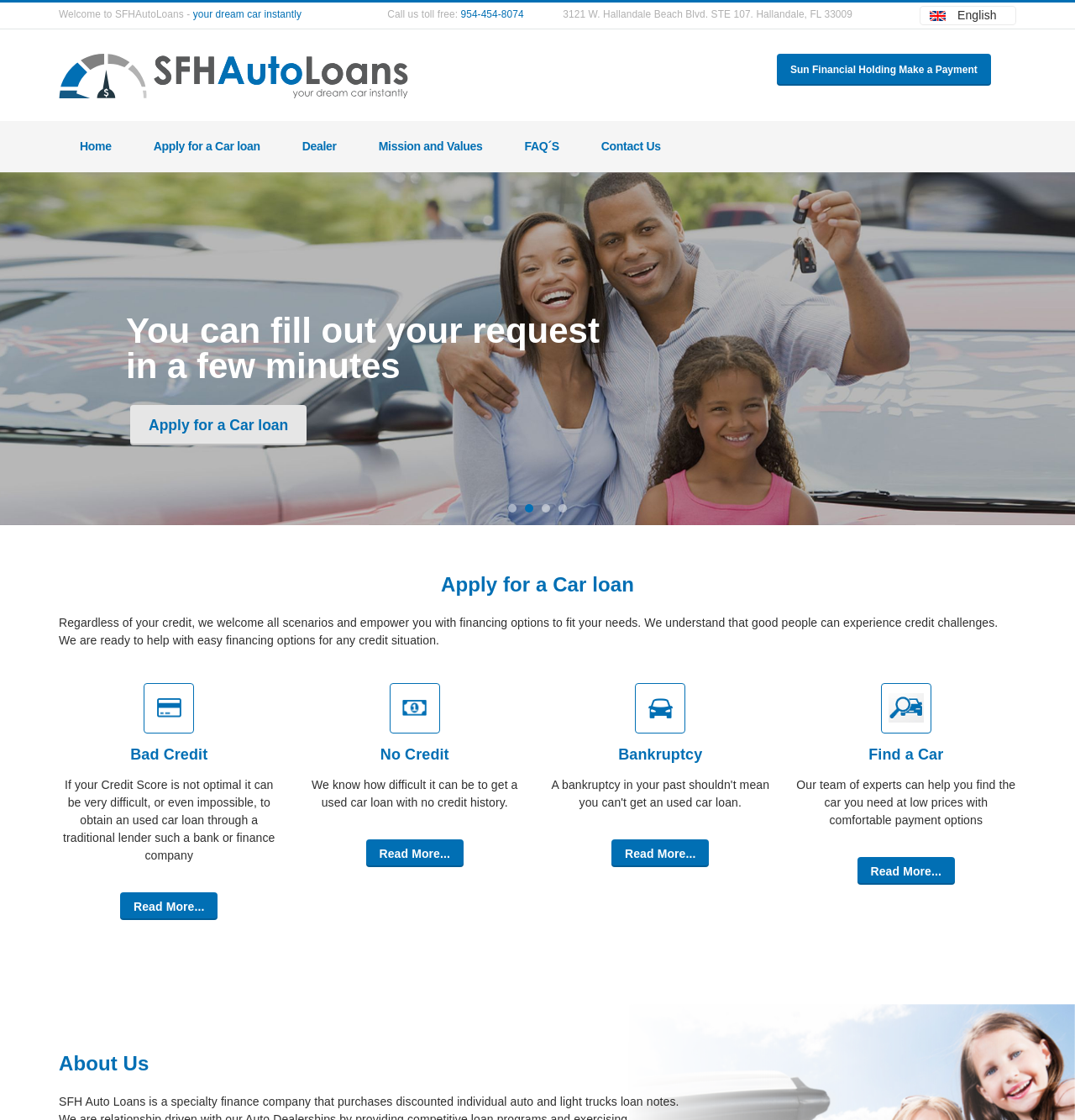Please find the bounding box coordinates of the element that you should click to achieve the following instruction: "Make a payment". The coordinates should be presented as four float numbers between 0 and 1: [left, top, right, bottom].

[0.723, 0.048, 0.922, 0.077]